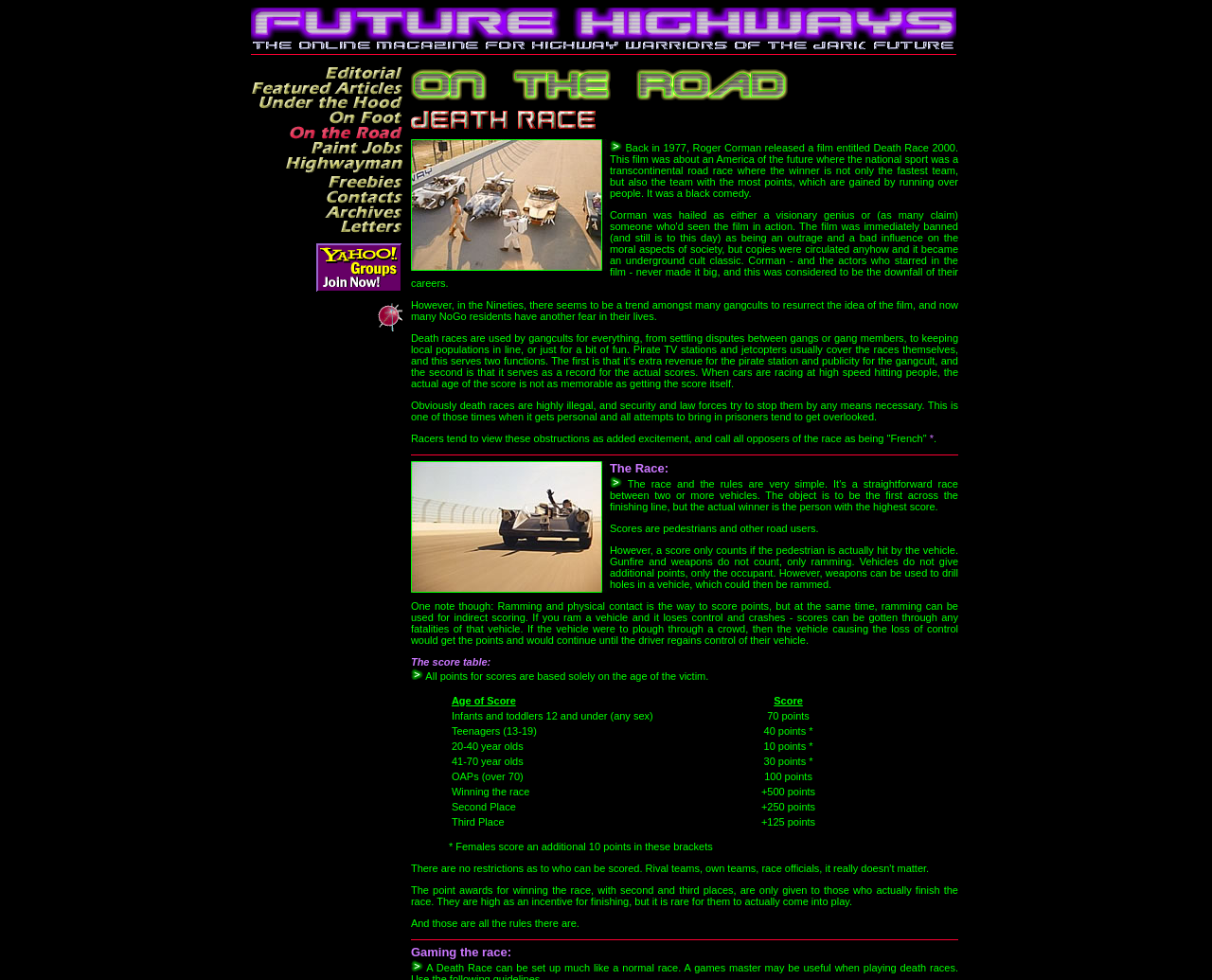Can you identify the bounding box coordinates of the clickable region needed to carry out this instruction: 'Click on the 'Letters (2k)' link'? The coordinates should be four float numbers within the range of 0 to 1, stated as [left, top, right, bottom].

[0.281, 0.228, 0.332, 0.24]